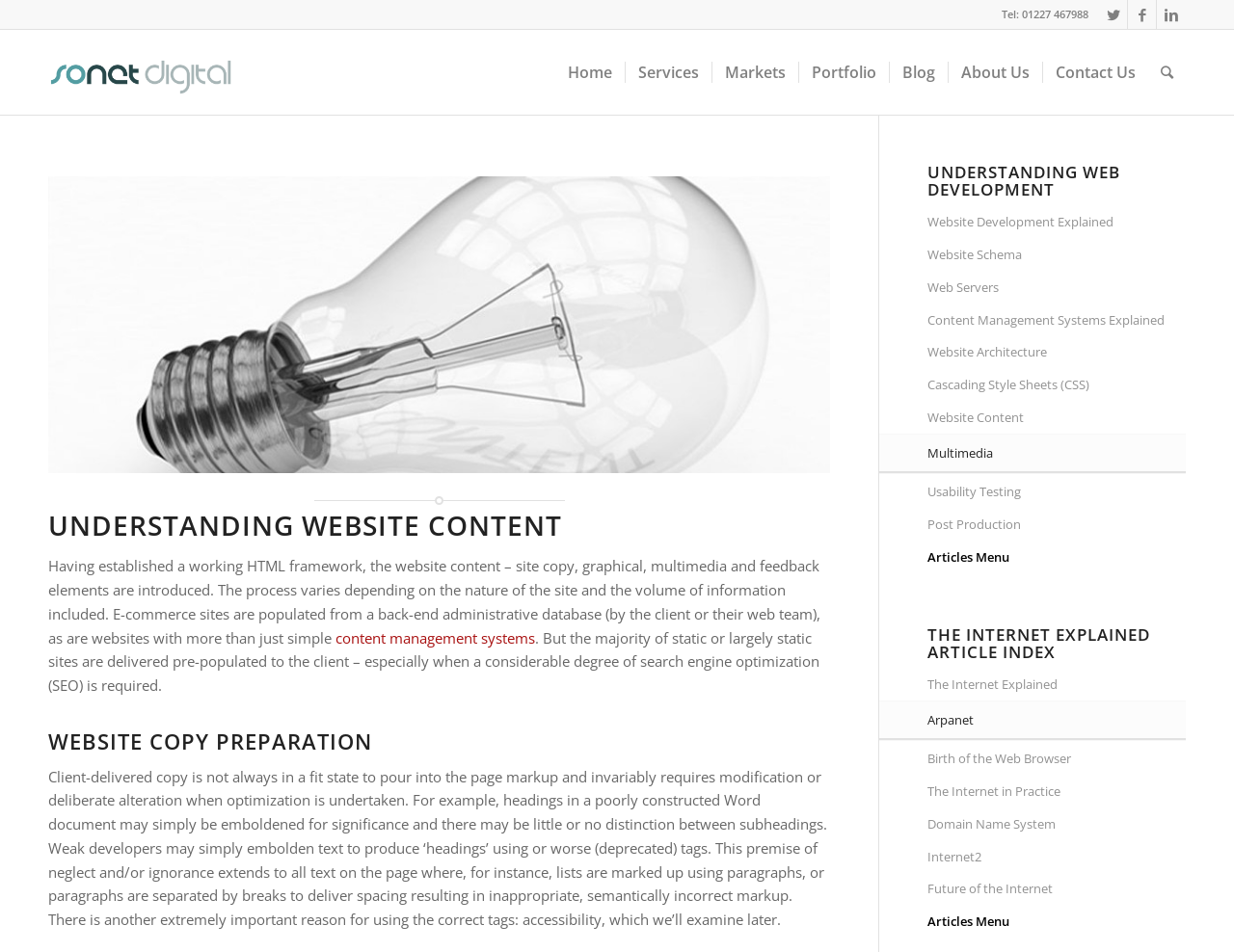What is the phone number on the webpage?
Using the details from the image, give an elaborate explanation to answer the question.

I found the phone number by looking at the static text element with the content 'Tel: 01227 467988' located at the top of the webpage.